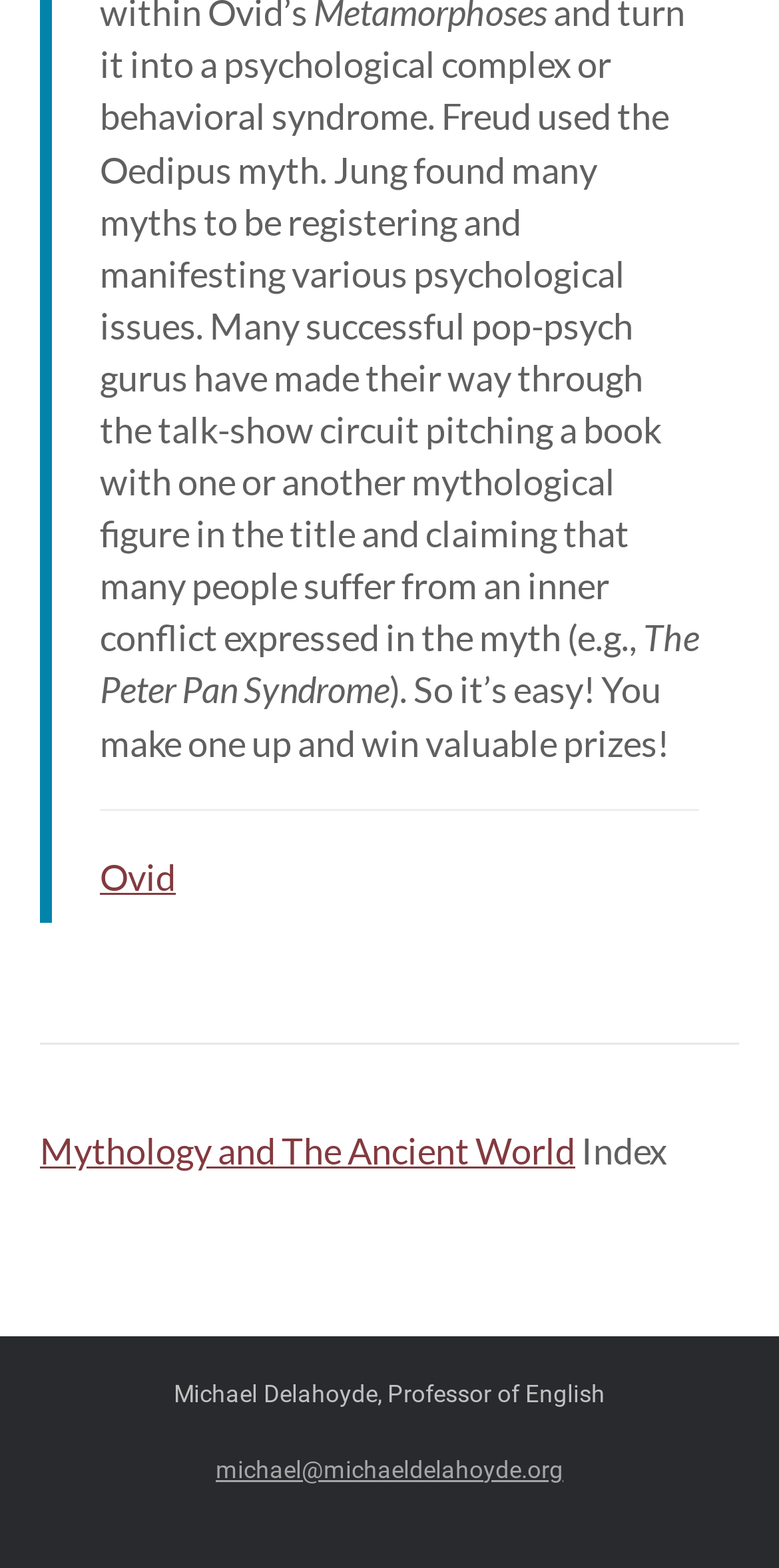Respond to the following question with a brief word or phrase:
What is the topic of the webpage?

The Peter Pan Syndrome